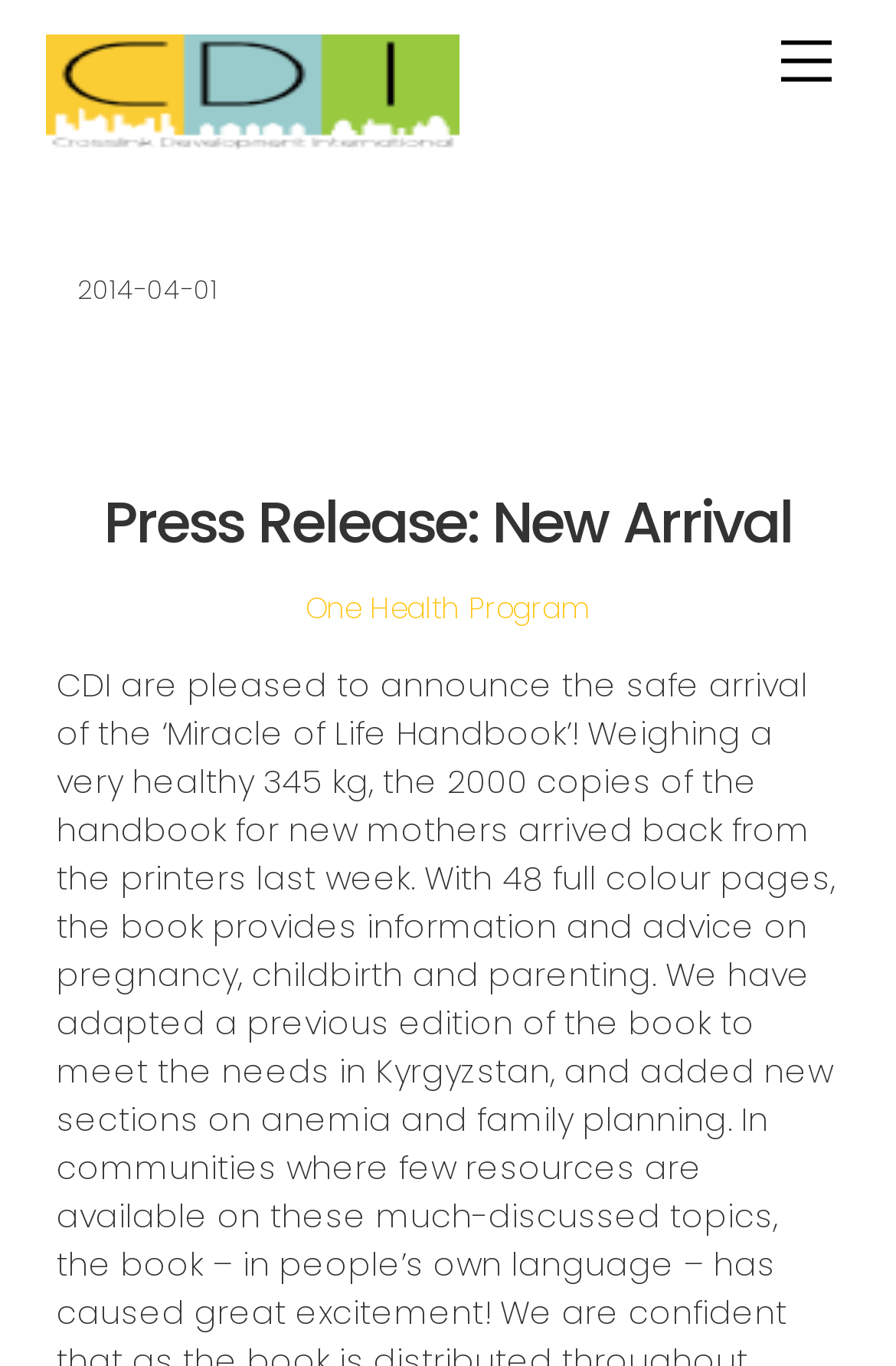Articulate a complete and detailed caption of the webpage elements.

The webpage is about a press release announcing a new arrival related to CDI in Kyrgyzstan. At the top right corner, there is a "Menu" link. On the left side, there is a link to "CDI - Kyrgyzstan" accompanied by an image with the same name. Below the image, there is a timestamp "2014-04-01" indicating the date of the press release. 

The main content of the press release is headed by "Press Release: New Arrival" and contains a link with the same title. Below the heading, there is another link to "One Health Program".